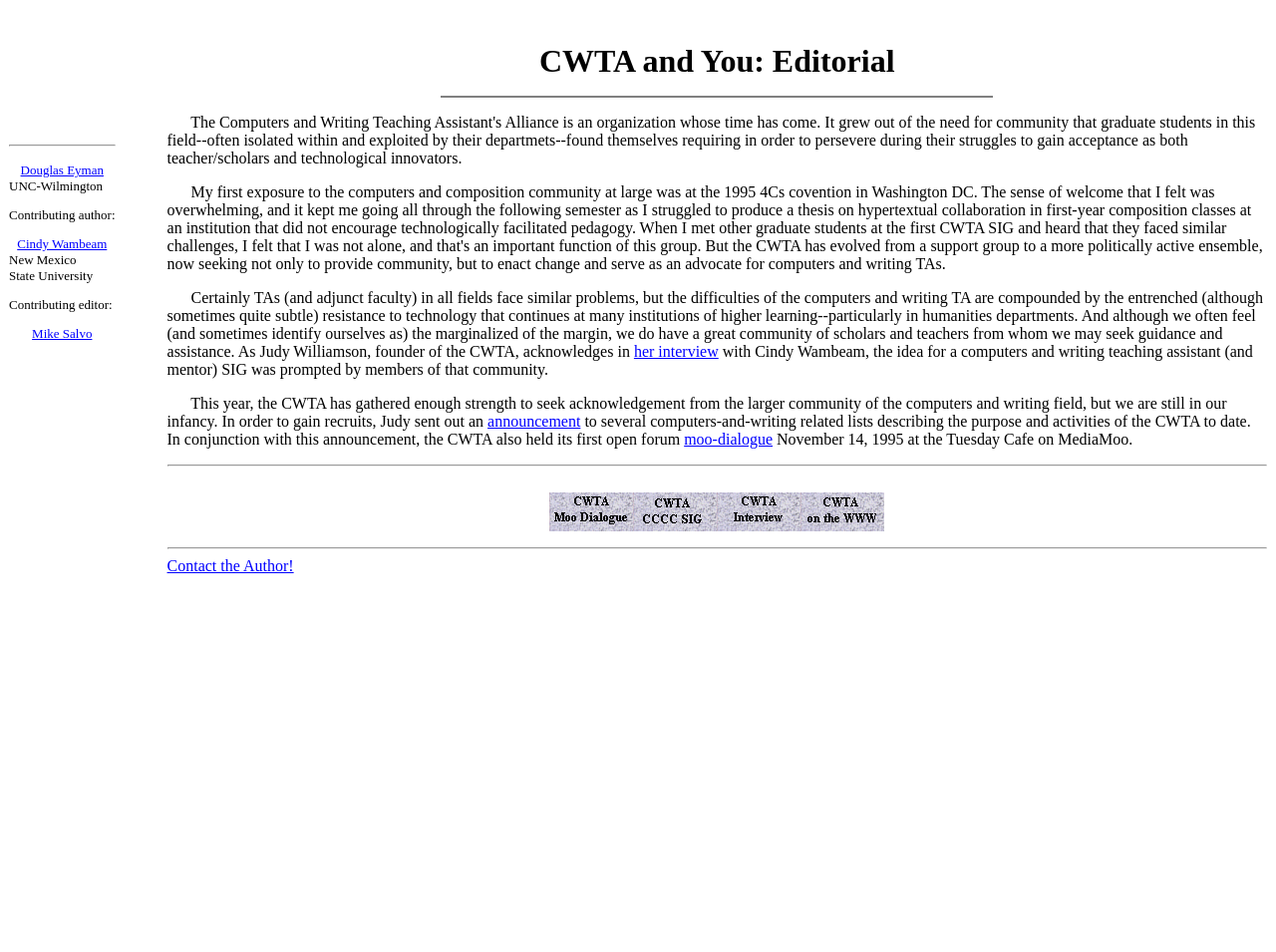Given the webpage screenshot and the description, determine the bounding box coordinates (top-left x, top-left y, bottom-right x, bottom-right y) that define the location of the UI element matching this description: alt="CWTA Moo Dialogue"

[0.431, 0.543, 0.496, 0.561]